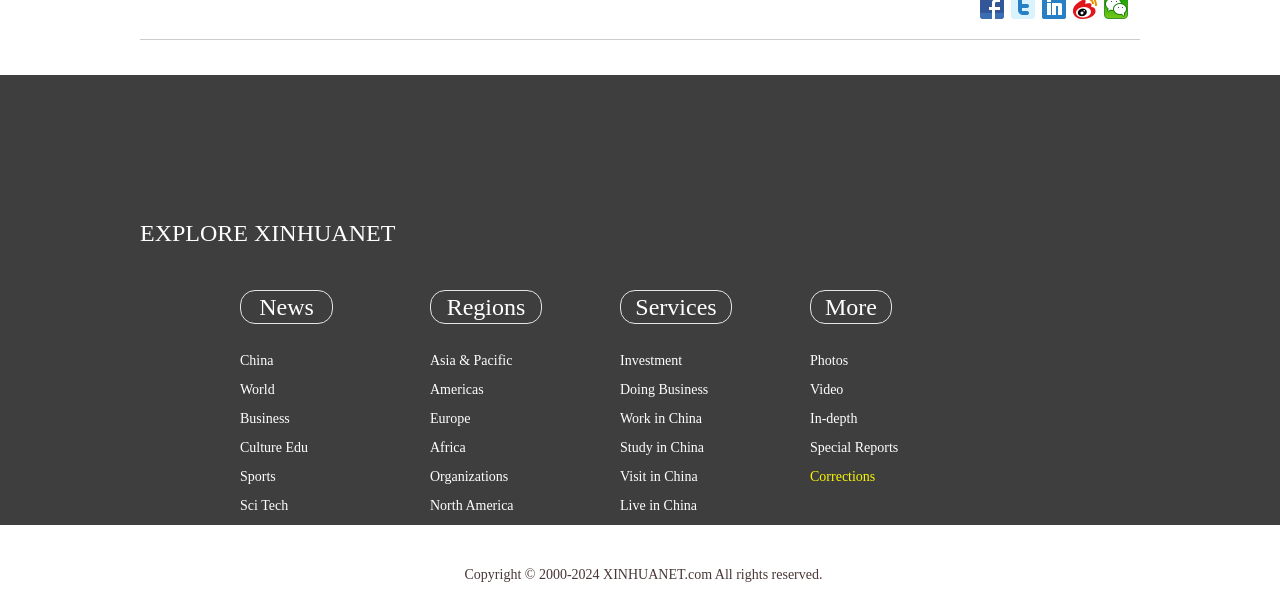Please identify the bounding box coordinates of the clickable element to fulfill the following instruction: "View photos". The coordinates should be four float numbers between 0 and 1, i.e., [left, top, right, bottom].

[0.633, 0.588, 0.663, 0.613]